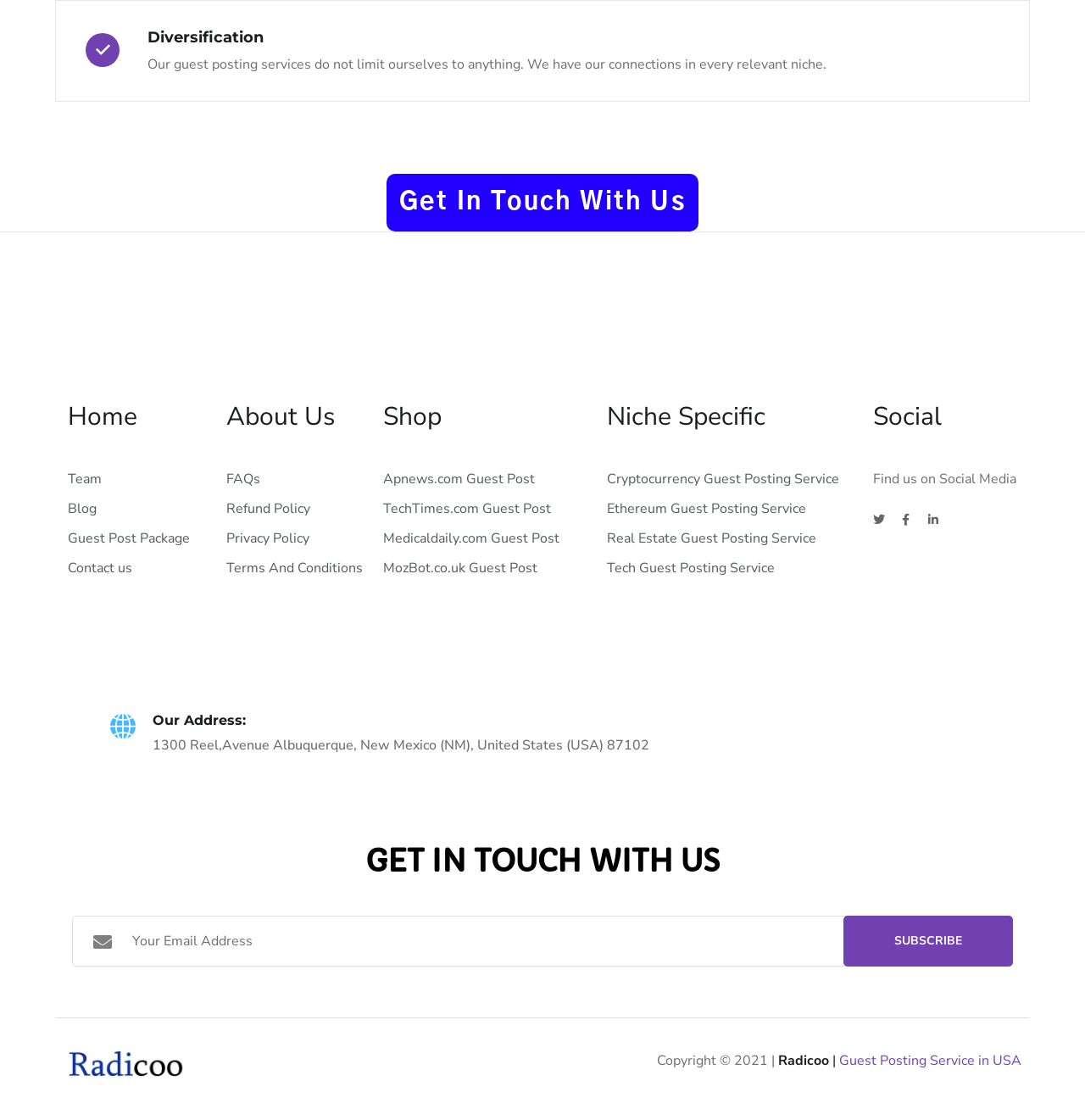Please find the bounding box for the UI element described by: "Cryptocurrency Guest Posting Service".

[0.56, 0.416, 0.789, 0.439]